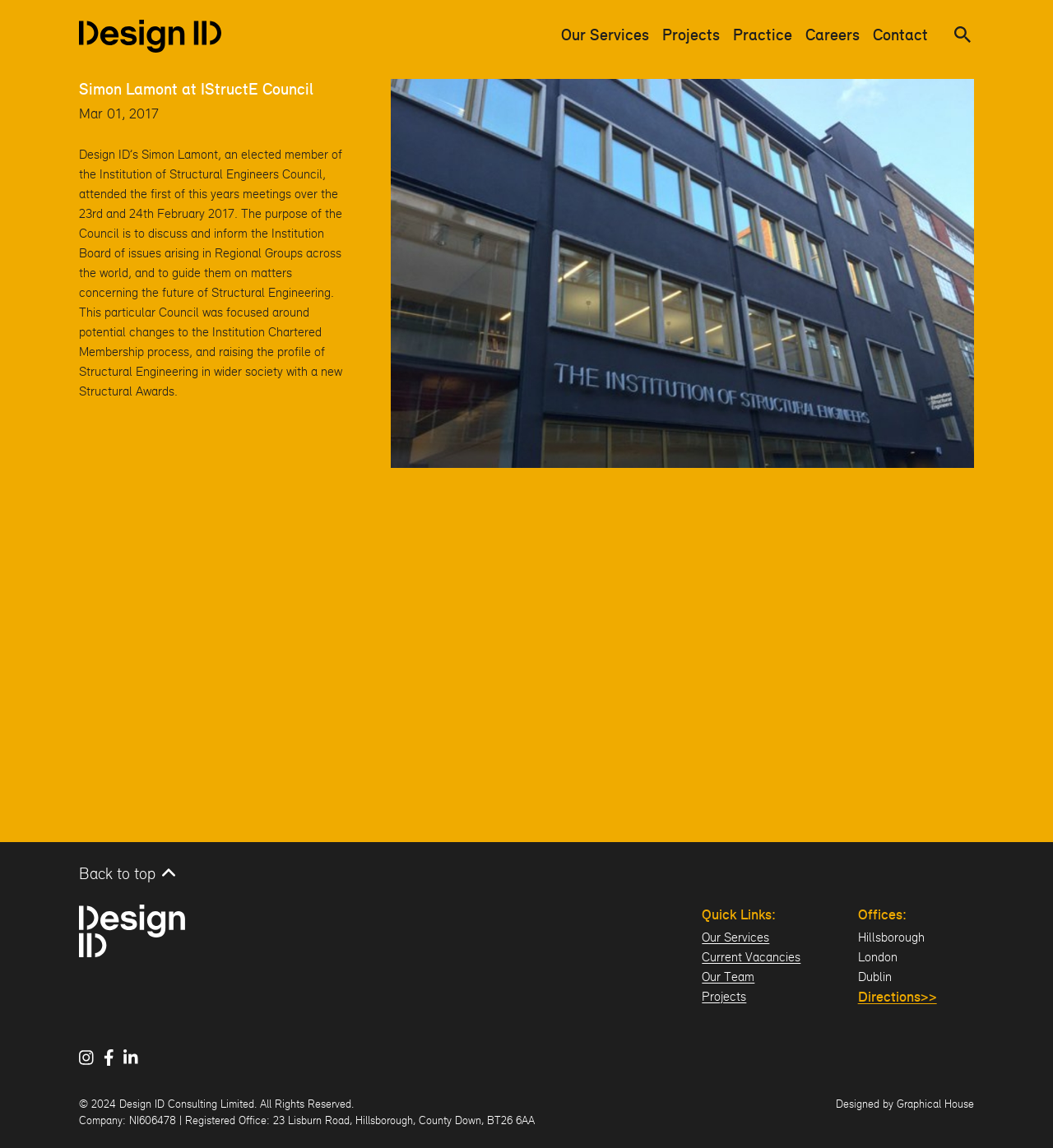Determine the bounding box coordinates (top-left x, top-left y, bottom-right x, bottom-right y) of the UI element described in the following text: parent_node: Our Services aria-label="Home"

[0.075, 0.017, 0.21, 0.046]